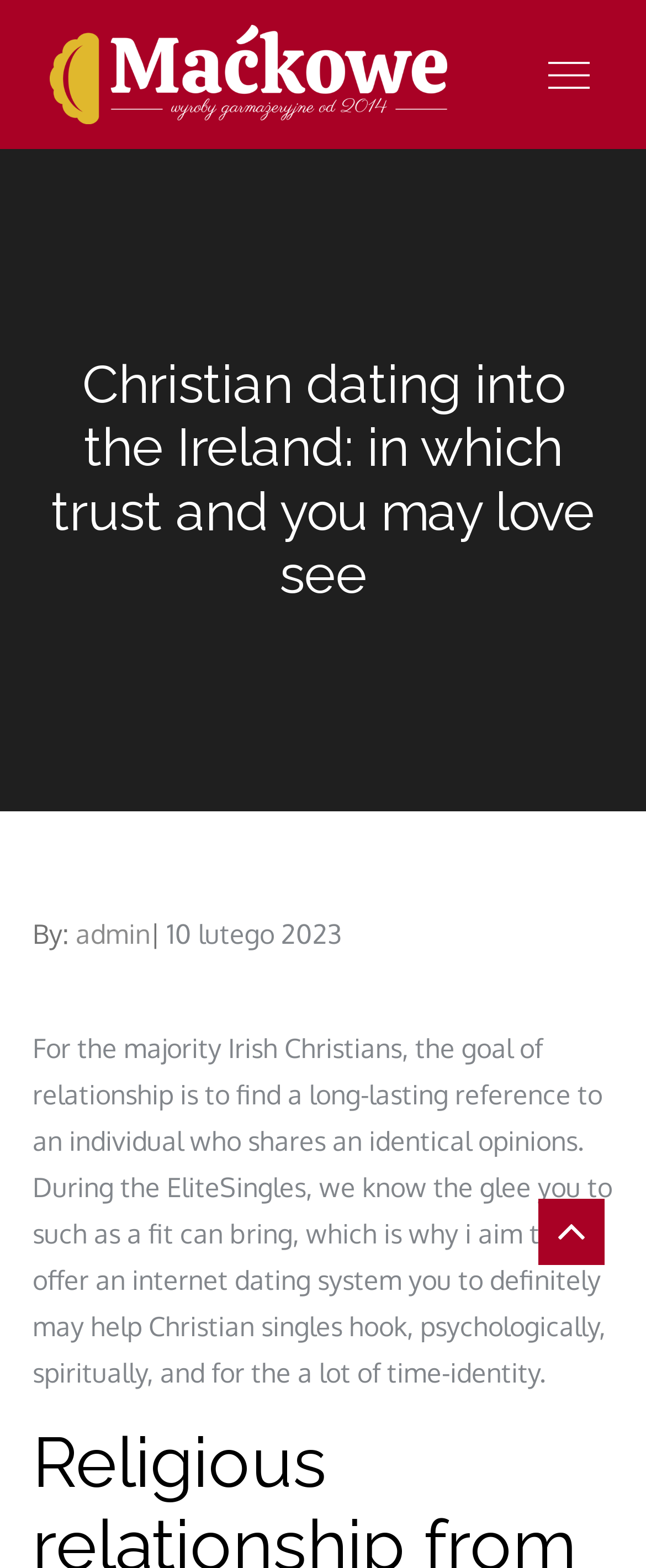What is the name of the website?
Based on the image, answer the question with as much detail as possible.

The webpage has multiple instances of the name 'Maćkowe', including the link and the image, which suggests that it is the name of the website.